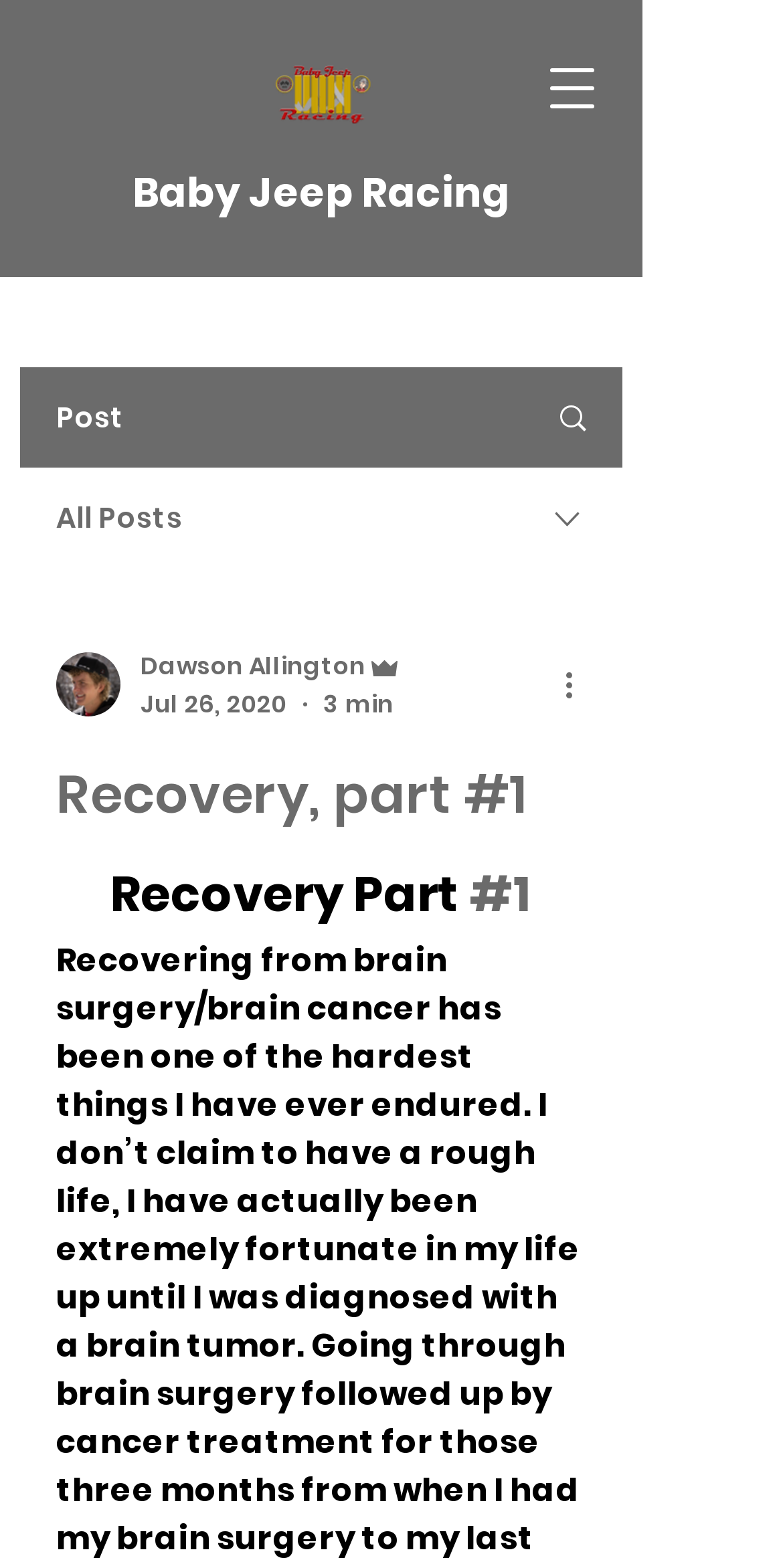Please provide the bounding box coordinates for the element that needs to be clicked to perform the instruction: "Visit Baby Jeep Racing website". The coordinates must consist of four float numbers between 0 and 1, formatted as [left, top, right, bottom].

[0.169, 0.105, 0.651, 0.141]